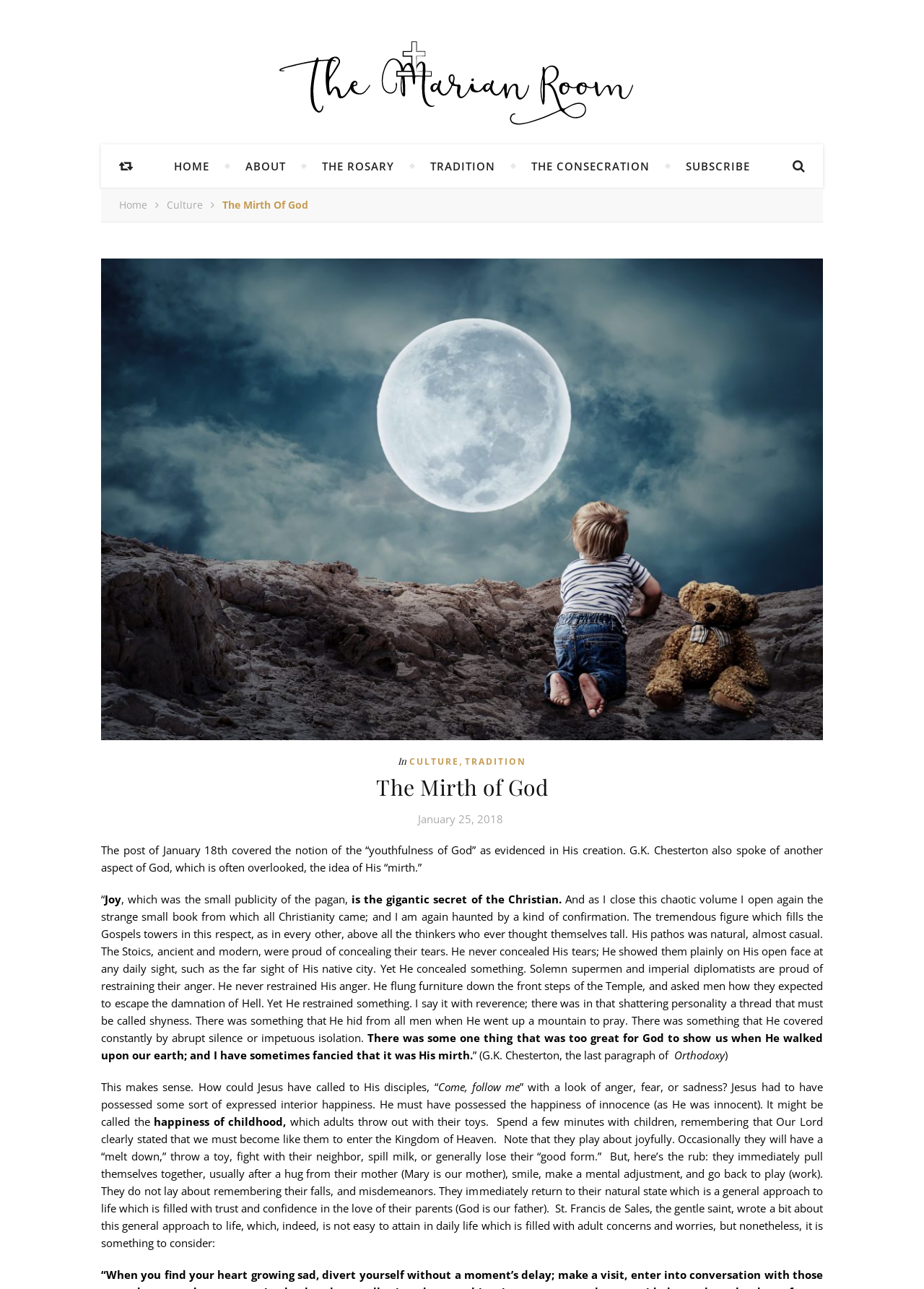Can you find the bounding box coordinates of the area I should click to execute the following instruction: "View 3. BioBlitz heading"?

None